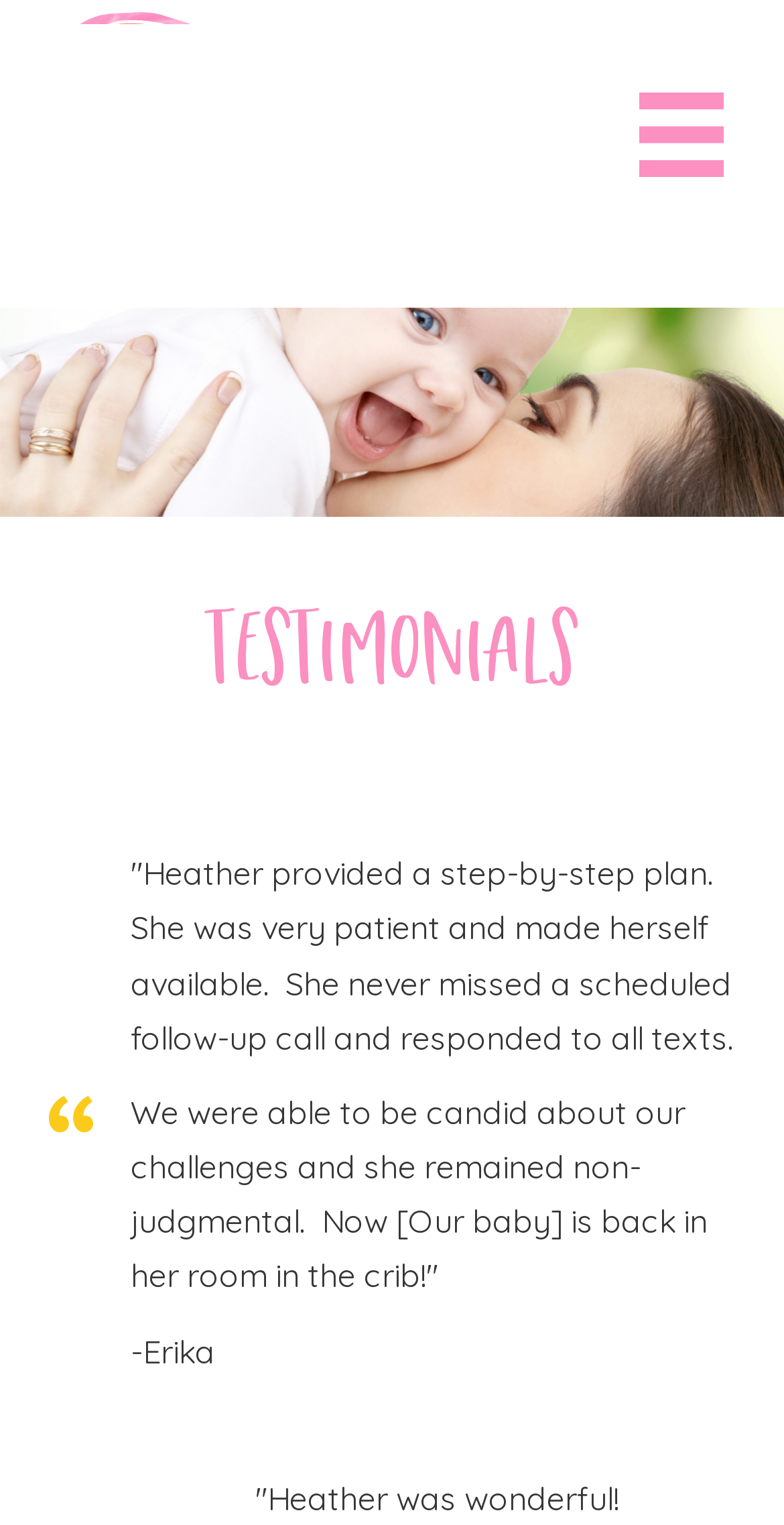Generate a comprehensive description of the webpage content.

The webpage is about testimonials, specifically showcasing positive reviews from clients. At the top-left corner, there is a link with an accompanying image. On the top-right corner, there is a button labeled "Menu" with an image inside it. 

Below the menu button, there is a large heading that reads "TESTIMONIALS" in a prominent position. Underneath the heading, there are three blocks of text, each describing a client's experience with a service provider named Heather. The first block of text describes Heather's helpfulness and availability, while the second block praises her non-judgmental attitude and the positive outcome of their interaction. The third block is a brief statement expressing admiration for Heather. Each block of text is attributed to a client, with the name "Erika" mentioned at the end of the second block.